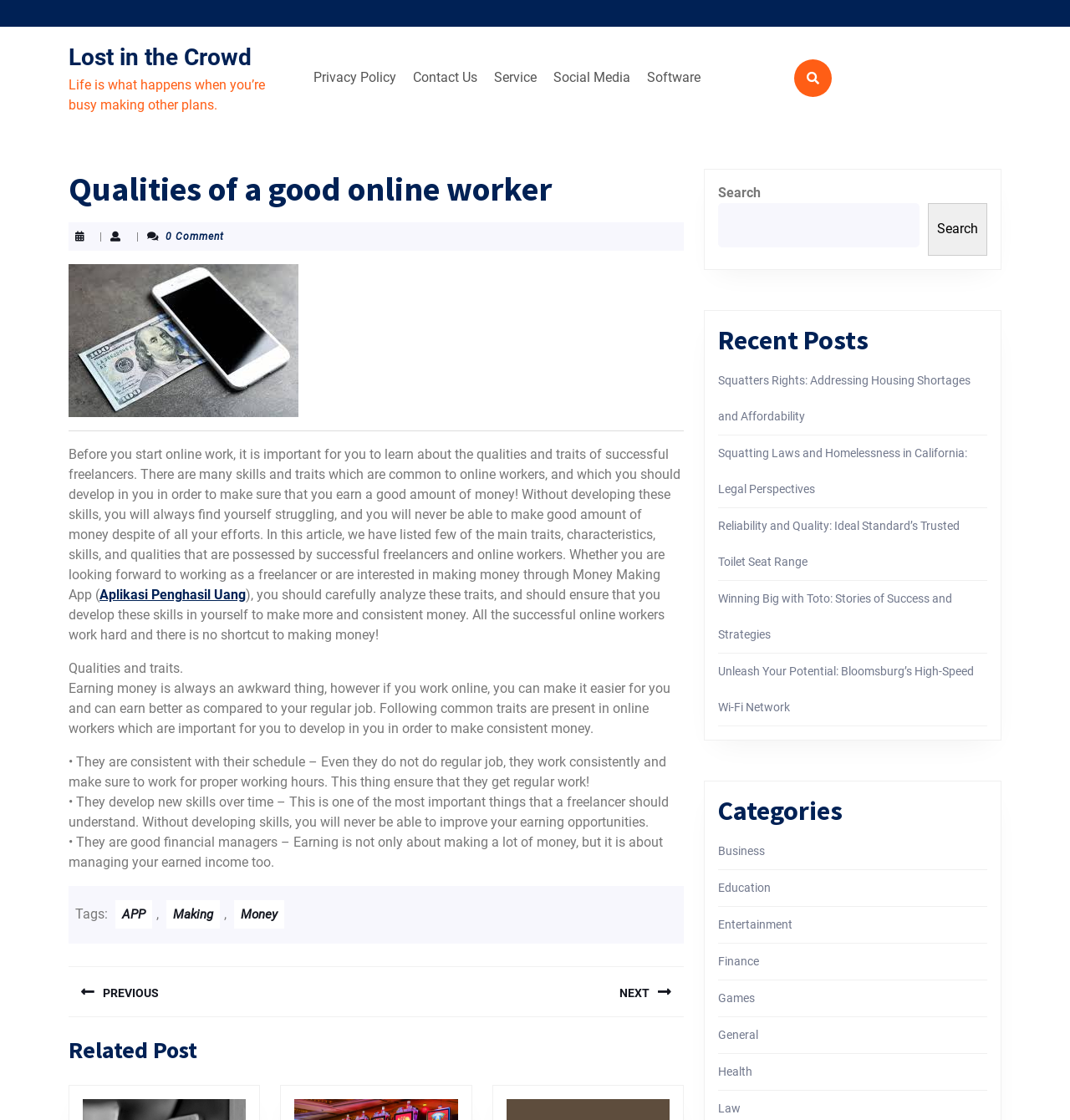Pinpoint the bounding box coordinates of the element to be clicked to execute the instruction: "Click on the 'Privacy Policy' link".

[0.287, 0.054, 0.377, 0.084]